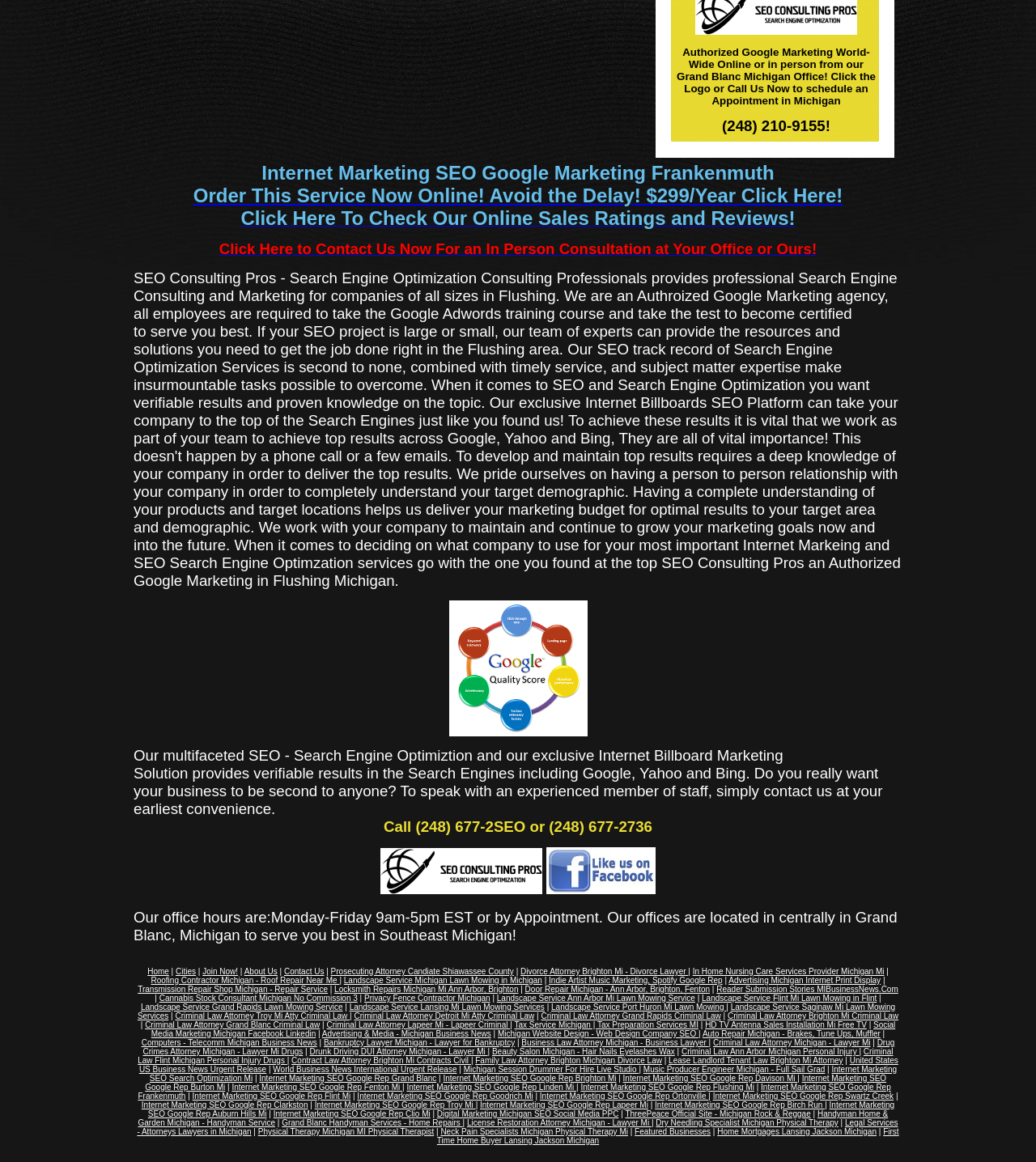Provide the bounding box coordinates of the HTML element described by the text: "Featured Businesses".

[0.613, 0.968, 0.686, 0.978]